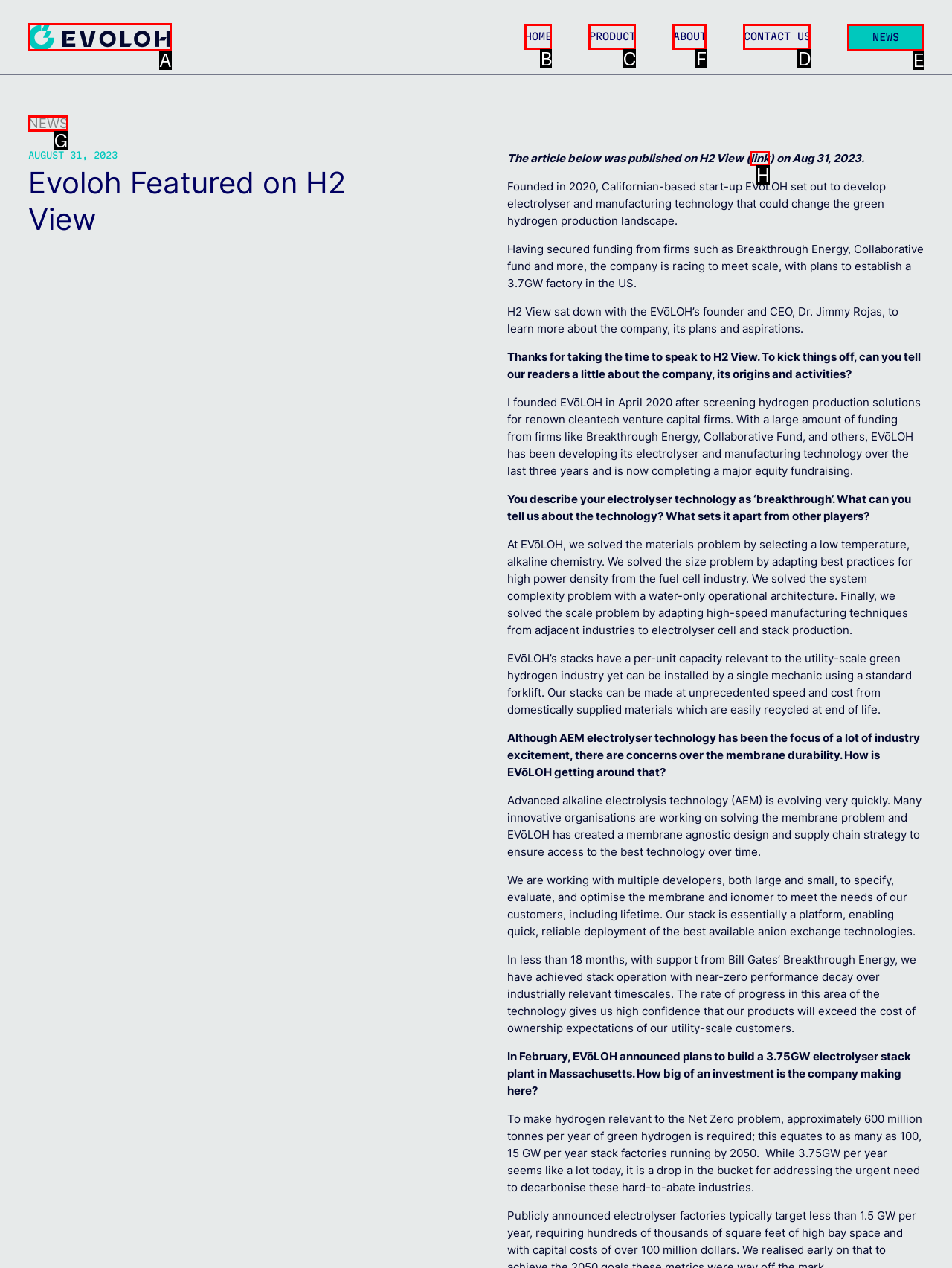Find the HTML element to click in order to complete this task: Click the 'Search' button
Answer with the letter of the correct option.

None